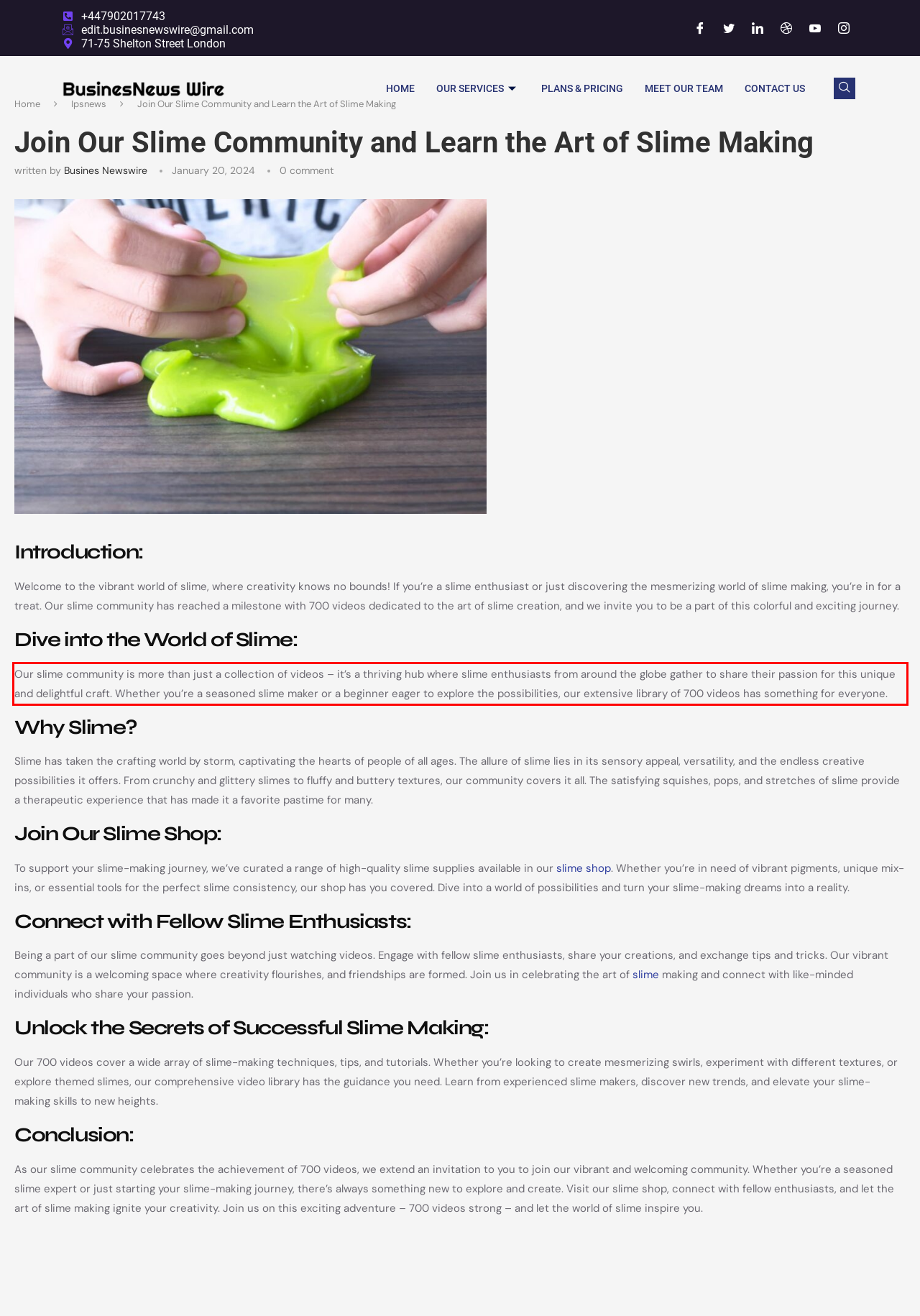Analyze the red bounding box in the provided webpage screenshot and generate the text content contained within.

Our slime community is more than just a collection of videos – it’s a thriving hub where slime enthusiasts from around the globe gather to share their passion for this unique and delightful craft. Whether you’re a seasoned slime maker or a beginner eager to explore the possibilities, our extensive library of 700 videos has something for everyone.